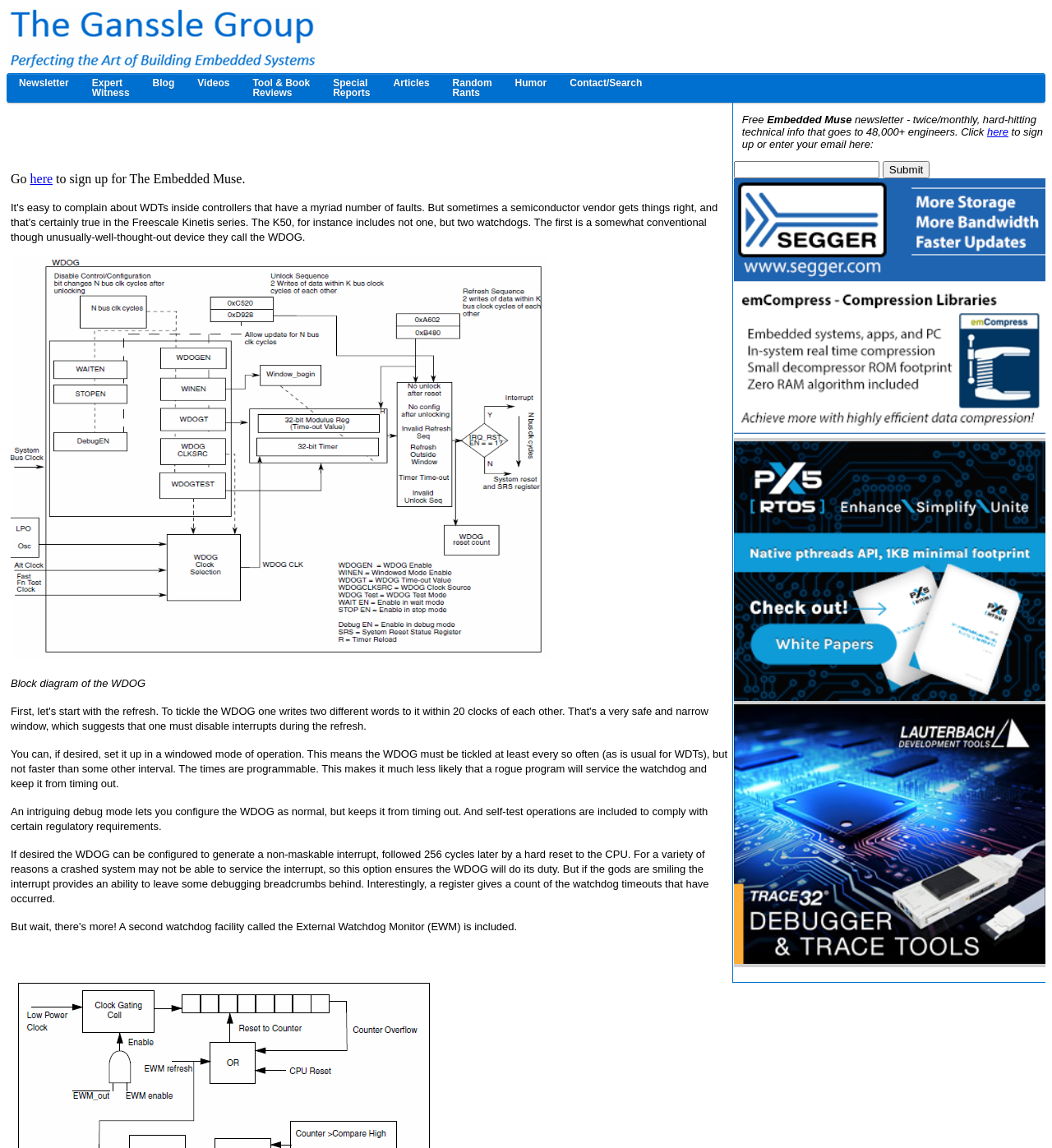Indicate the bounding box coordinates of the element that must be clicked to execute the instruction: "Click the 'Contact/Search' link". The coordinates should be given as four float numbers between 0 and 1, i.e., [left, top, right, bottom].

[0.531, 0.064, 0.621, 0.08]